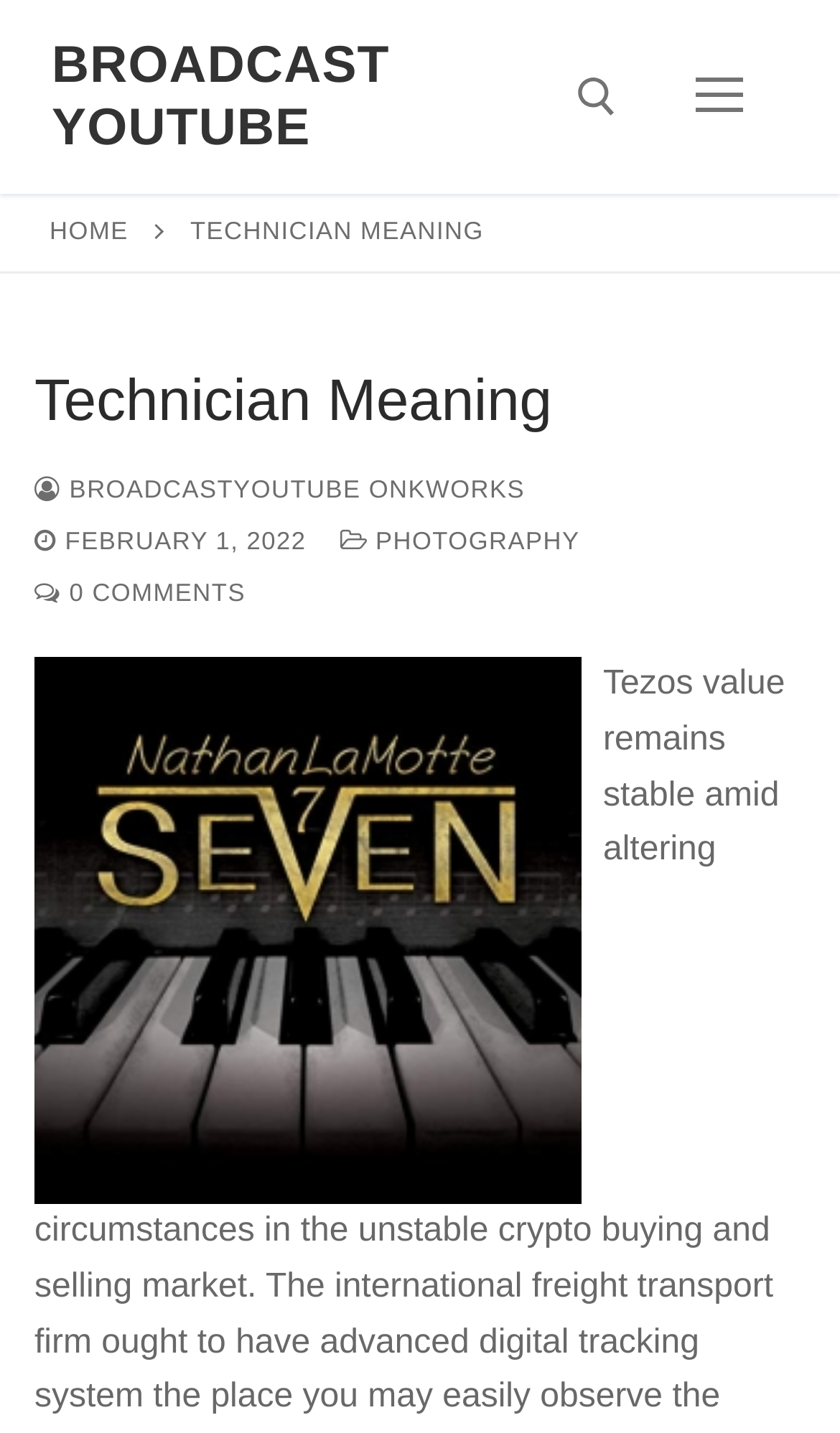Using the element description: "parent_node: Search for: aria-label="submit search"", determine the bounding box coordinates for the specified UI element. The coordinates should be four float numbers between 0 and 1, [left, top, right, bottom].

[0.569, 0.194, 0.717, 0.256]